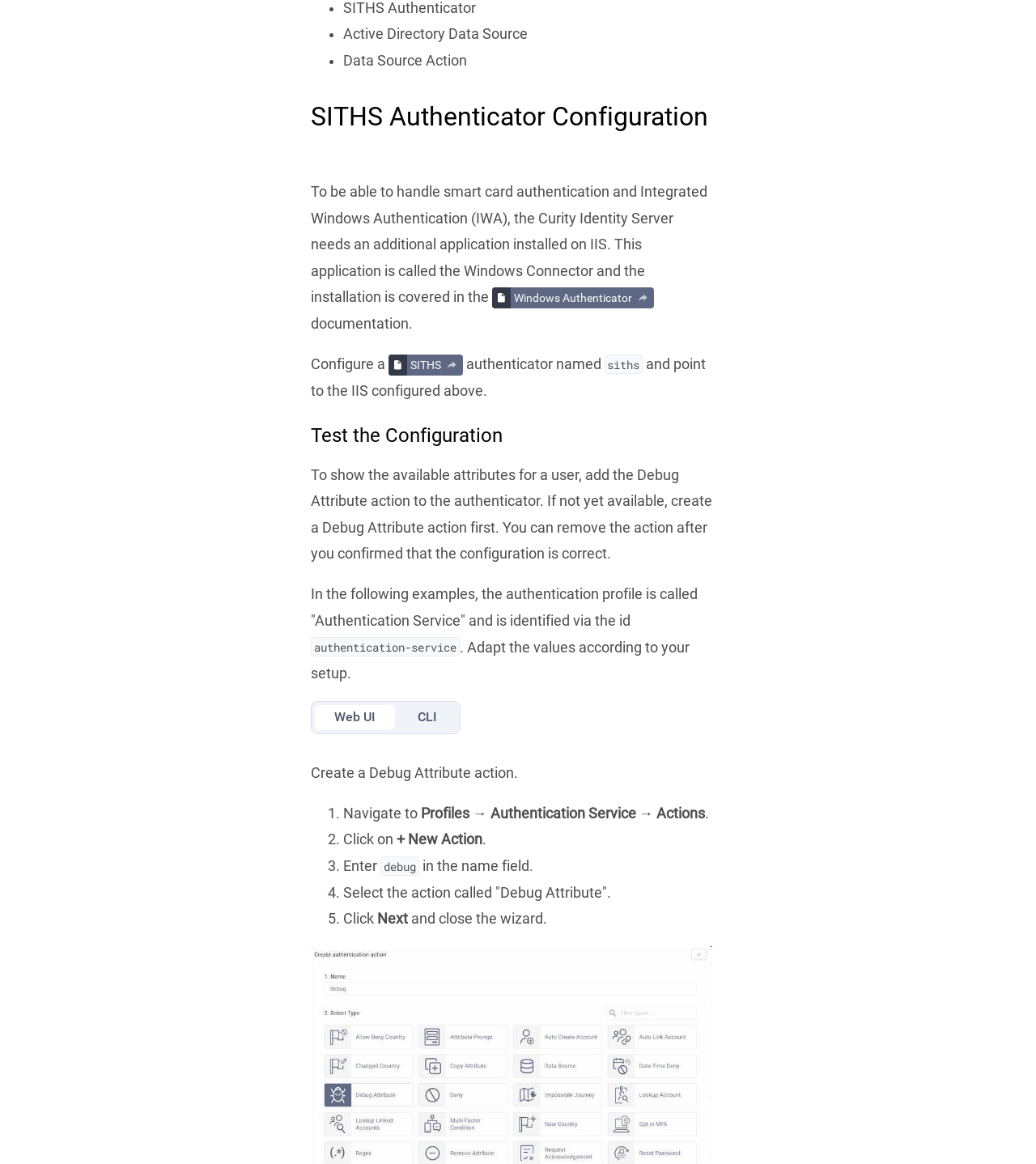Please identify the bounding box coordinates of the clickable region that I should interact with to perform the following instruction: "Click on MFA Using Authentication Actions". The coordinates should be expressed as four float numbers between 0 and 1, i.e., [left, top, right, bottom].

[0.045, 0.026, 0.262, 0.056]